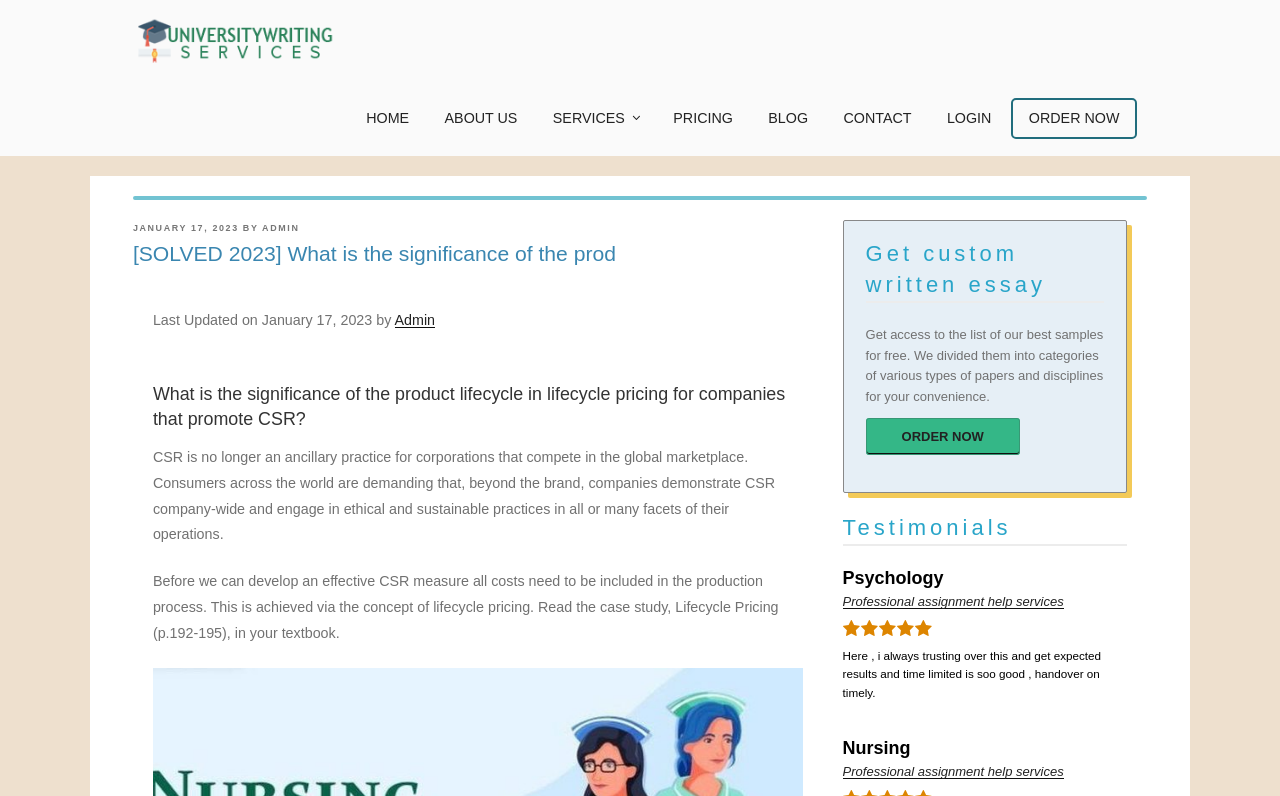Describe every aspect of the webpage comprehensively.

The webpage appears to be a blog post or an article discussing the significance of product lifecycle in lifecycle pricing for companies that promote Corporate Social Responsibility (CSR). 

At the top left corner, there is a link to "University Writing Services" accompanied by an image with the same name. 

Below this, a top menu navigation bar spans across the page, containing links to "HOME", "ABOUT US", "SERVICES", "PRICING", "BLOG", "CONTACT", "LOGIN", and "ORDER NOW". 

The main content of the page is divided into sections. The first section has a heading that matches the meta description, which is "[SOLVED 2023] What is the significance of the product lifecycle in lifecycle pricing for companies that promote CSR?" 

Below this heading, there is a section with information about the post, including the date "JANUARY 17, 2023" and the author "ADMIN". 

The main article content starts with a heading that asks the question "What is the significance of the product lifecycle in lifecycle pricing for companies that promote CSR?" followed by two paragraphs of text discussing the importance of CSR and lifecycle pricing. 

To the right of the main content, there is a section with a heading "Get custom written essay" and a call-to-action link to "ORDER NOW". 

Below this, there is a section with a heading "Testimonials" containing quotes from customers in the fields of Psychology and Nursing, along with links to "Professional assignment help services".